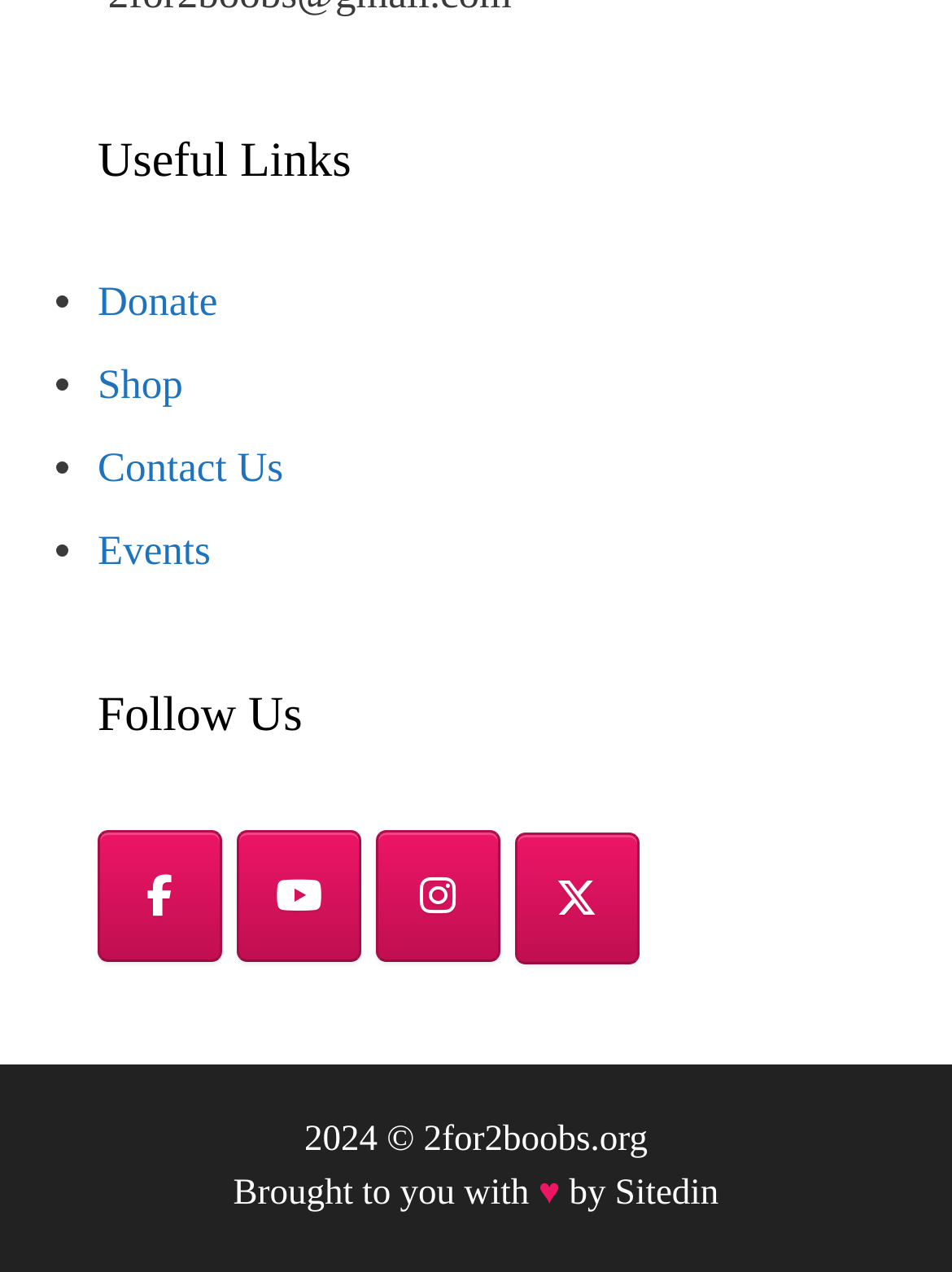Determine the bounding box coordinates for the region that must be clicked to execute the following instruction: "Contact Us".

[0.103, 0.349, 0.298, 0.385]